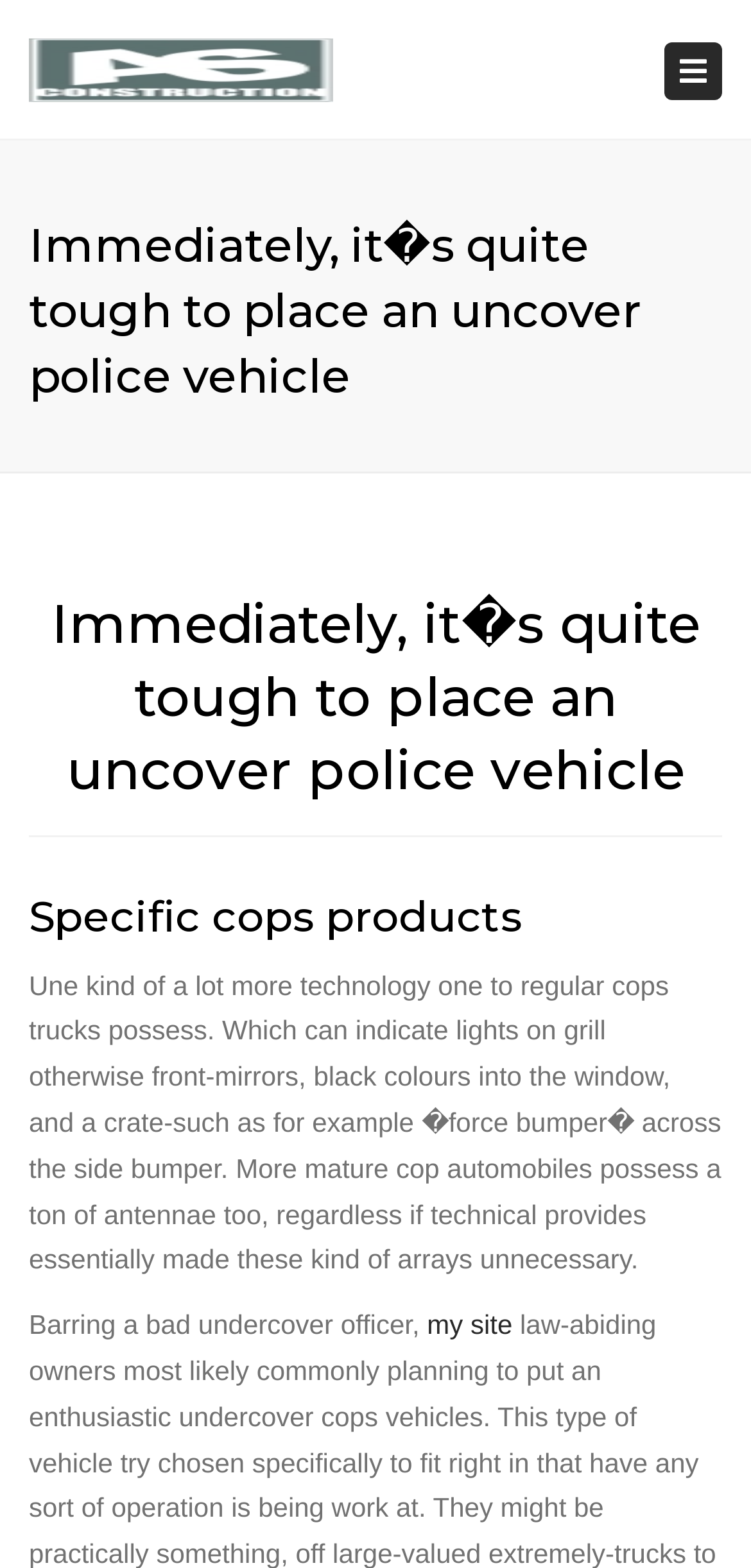Find the bounding box of the web element that fits this description: "Toggle navigation".

[0.885, 0.026, 0.962, 0.063]